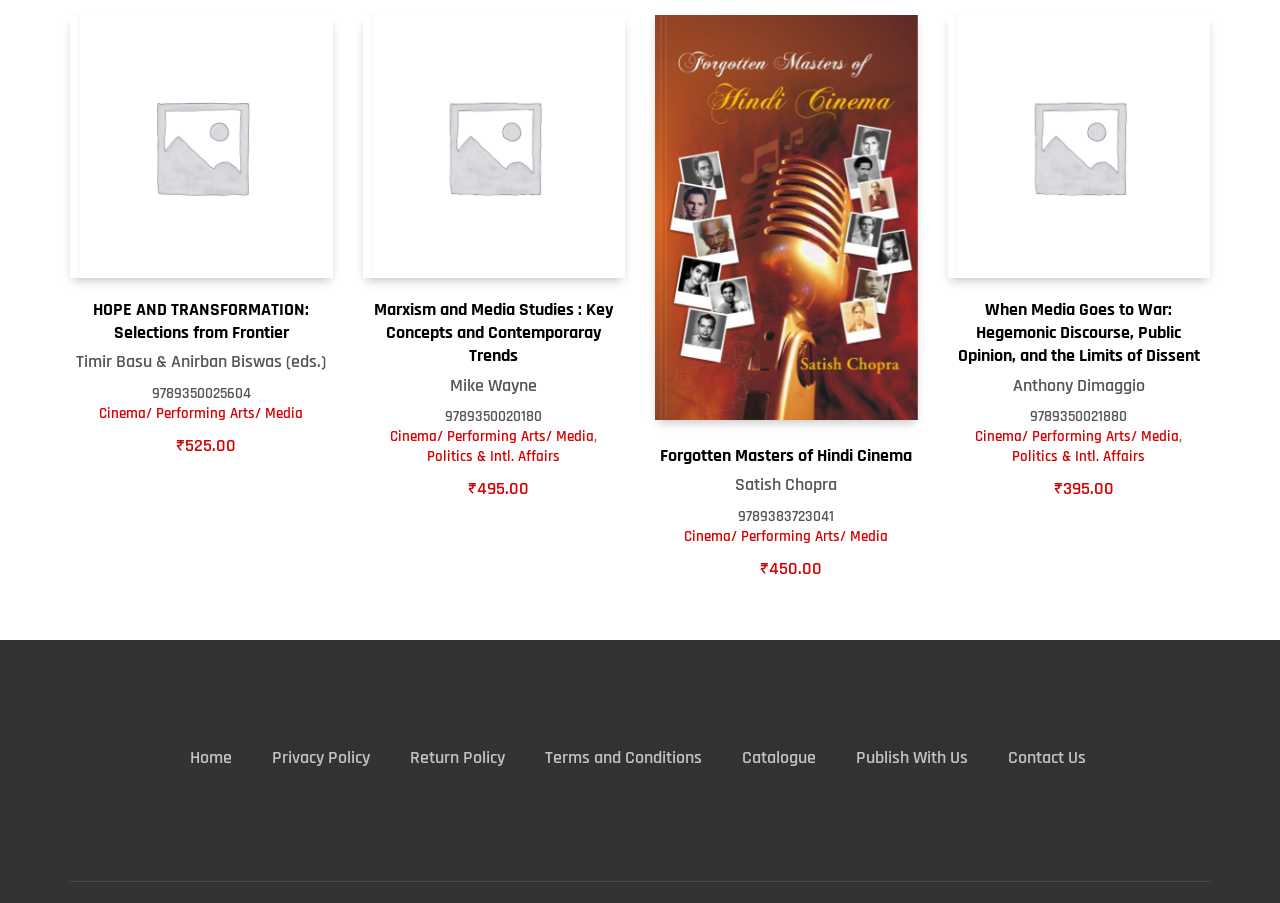Find the bounding box coordinates for the area that should be clicked to accomplish the instruction: "Click on 'What is Horary Astrology'".

None